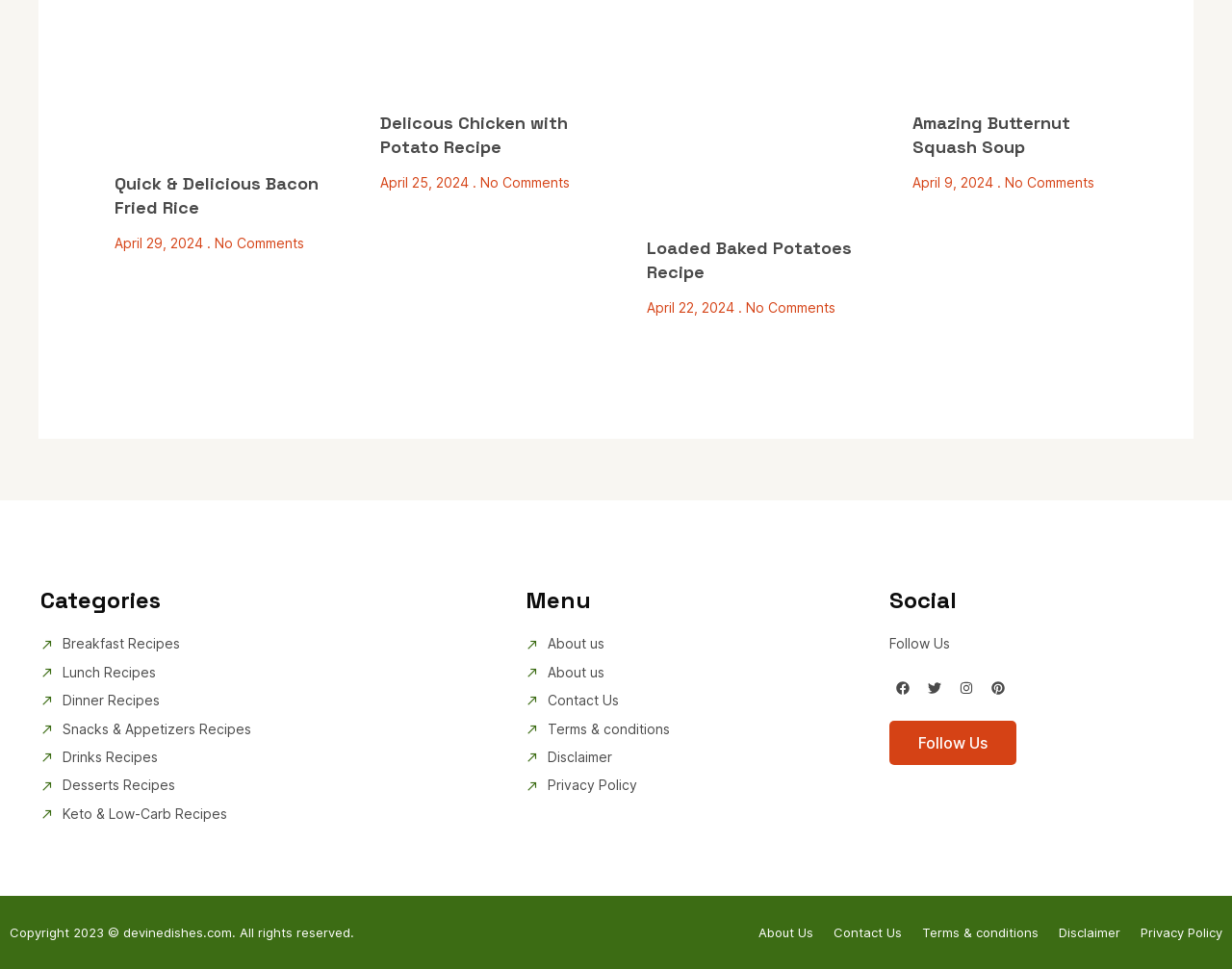Indicate the bounding box coordinates of the clickable region to achieve the following instruction: "View Delicous Chicken with Potato Recipe."

[0.309, 0.115, 0.461, 0.163]